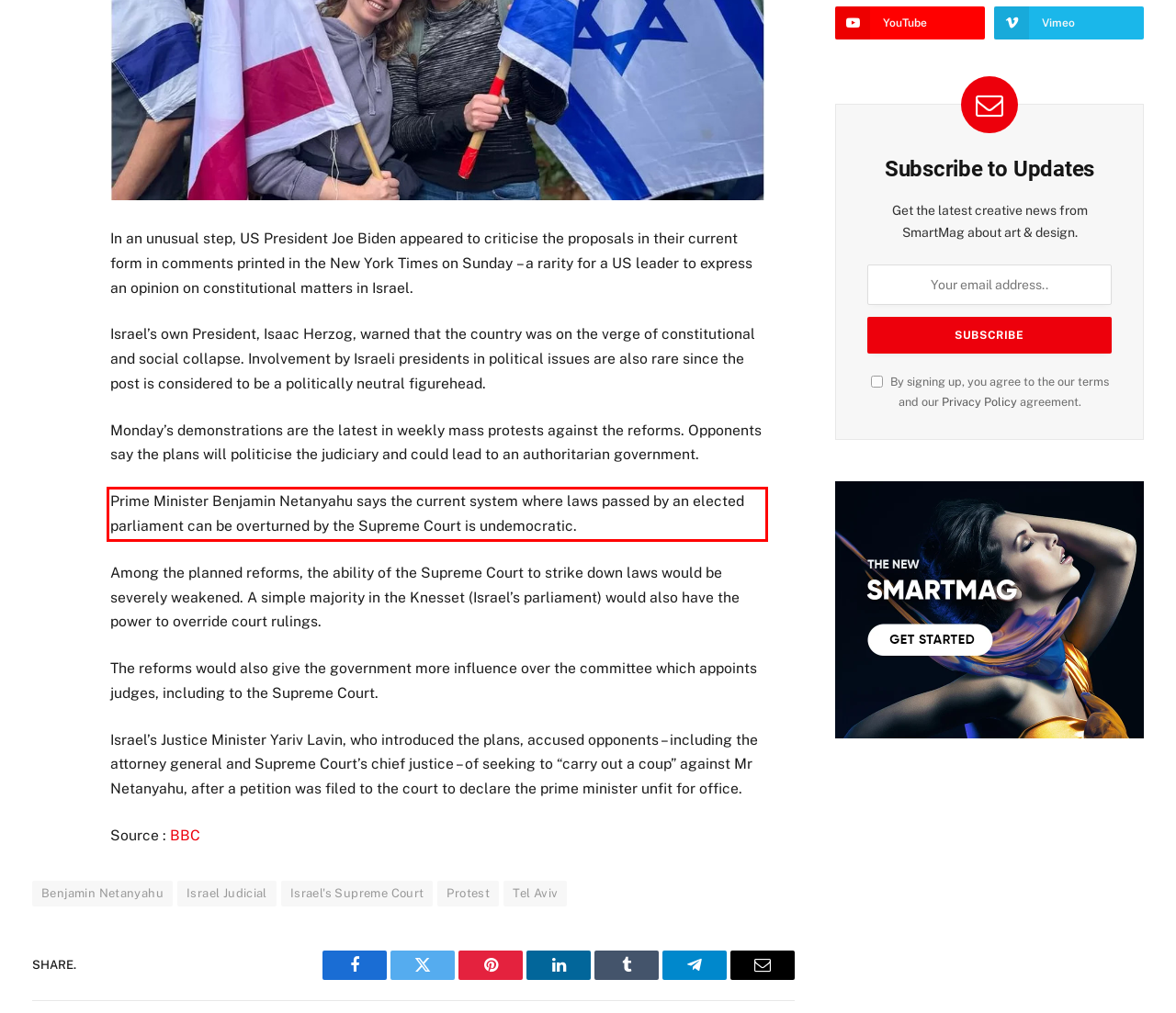Observe the screenshot of the webpage, locate the red bounding box, and extract the text content within it.

Prime Minister Benjamin Netanyahu says the current system where laws passed by an elected parliament can be overturned by the Supreme Court is undemocratic.